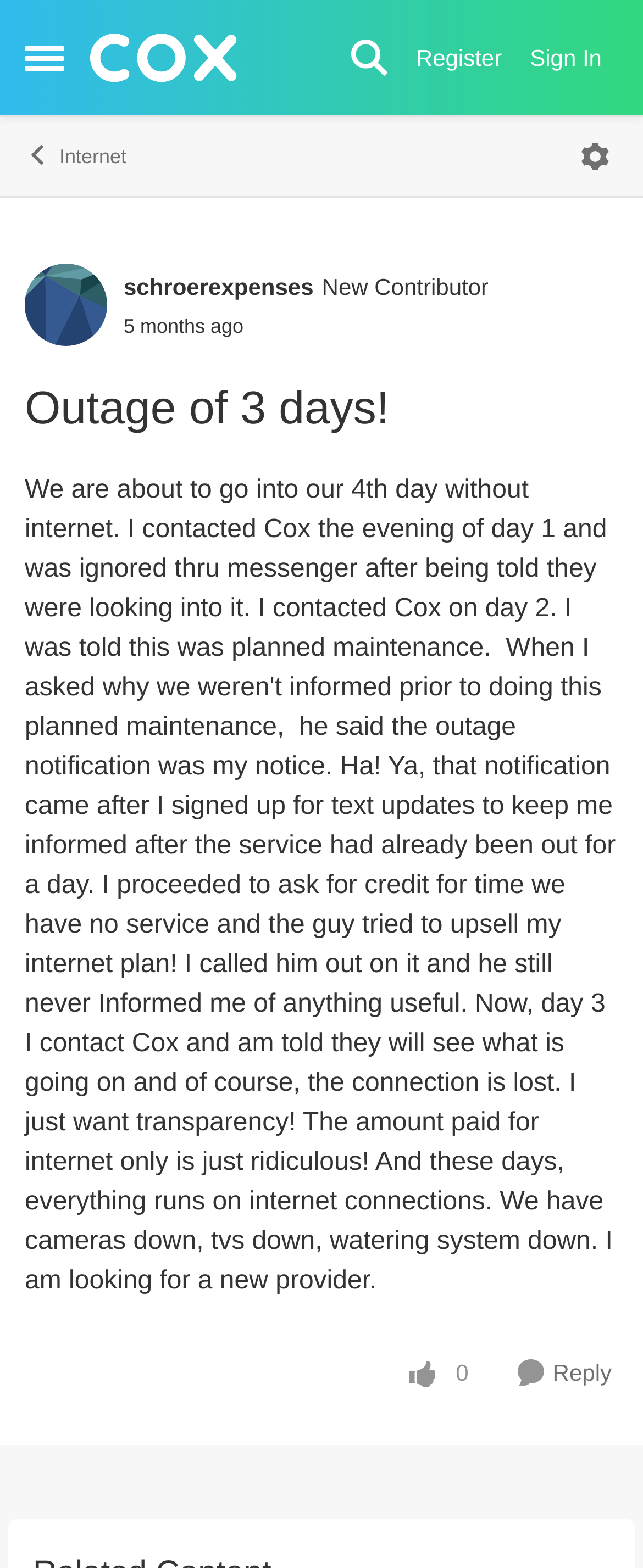Find and indicate the bounding box coordinates of the region you should select to follow the given instruction: "Reply to the post".

[0.795, 0.862, 0.962, 0.89]